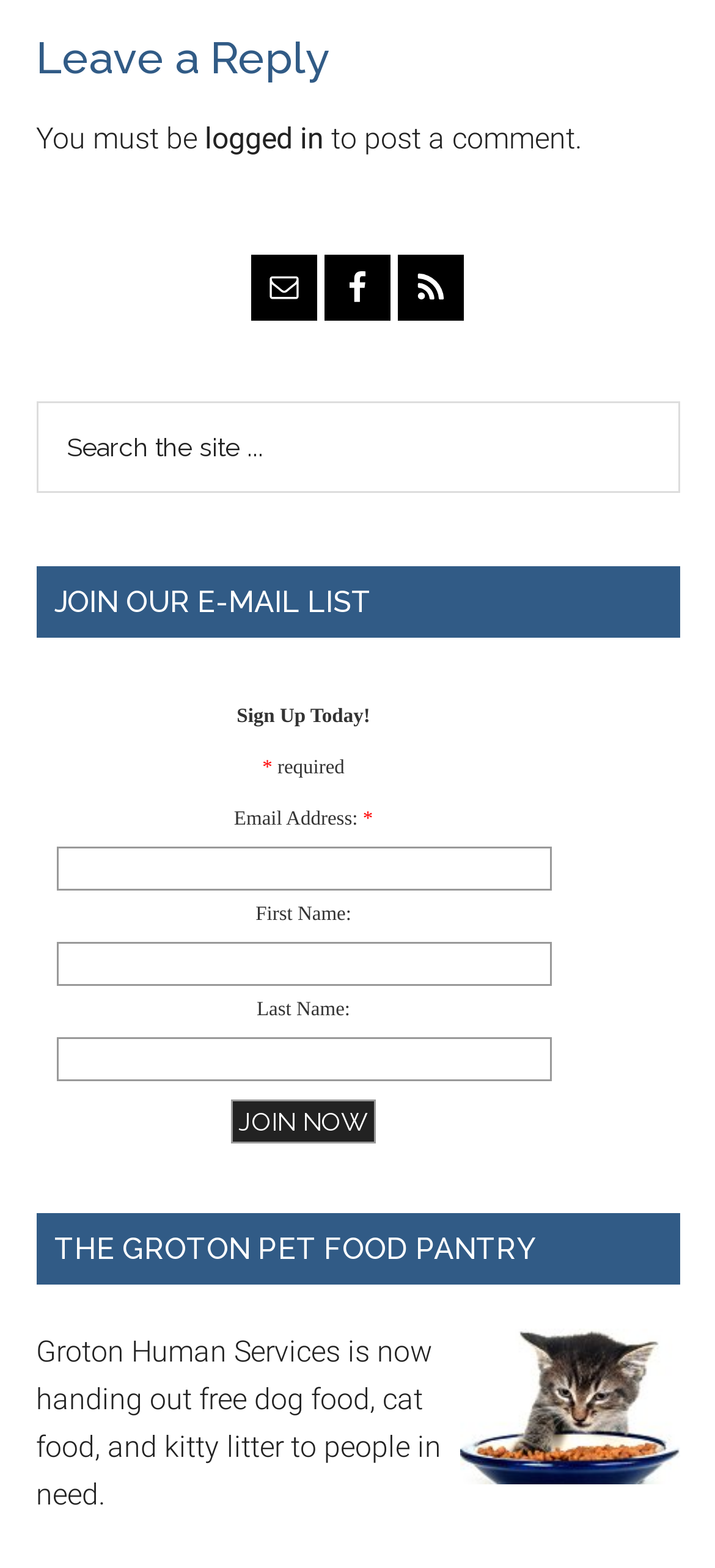Please pinpoint the bounding box coordinates for the region I should click to adhere to this instruction: "Click the Join Now button".

[0.323, 0.701, 0.526, 0.729]